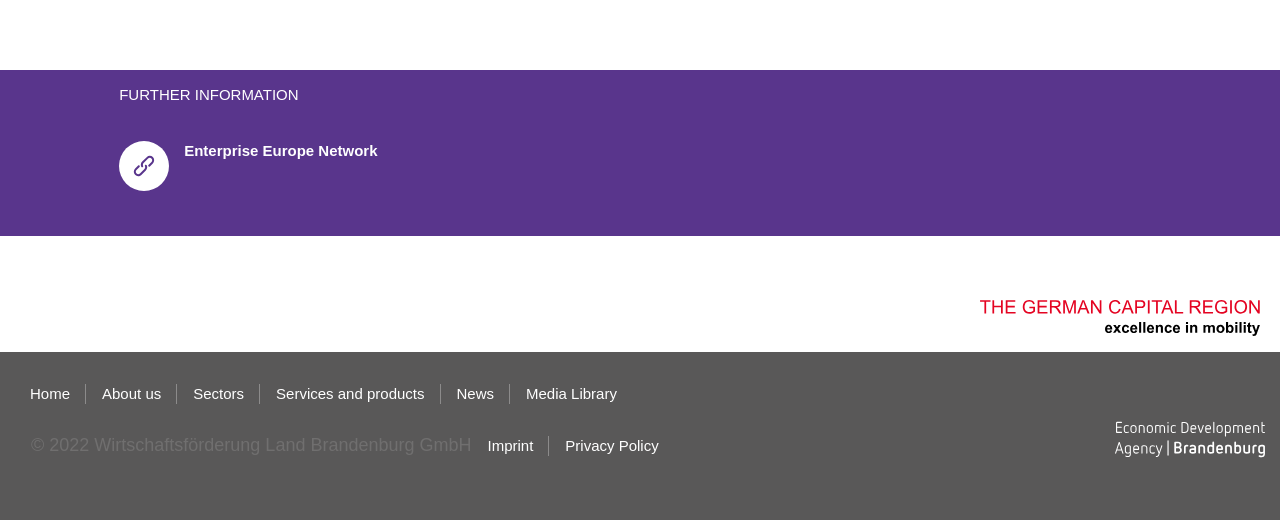Find the bounding box coordinates of the element you need to click on to perform this action: 'Go to Home'. The coordinates should be represented by four float values between 0 and 1, in the format [left, top, right, bottom].

[0.011, 0.708, 0.067, 0.808]